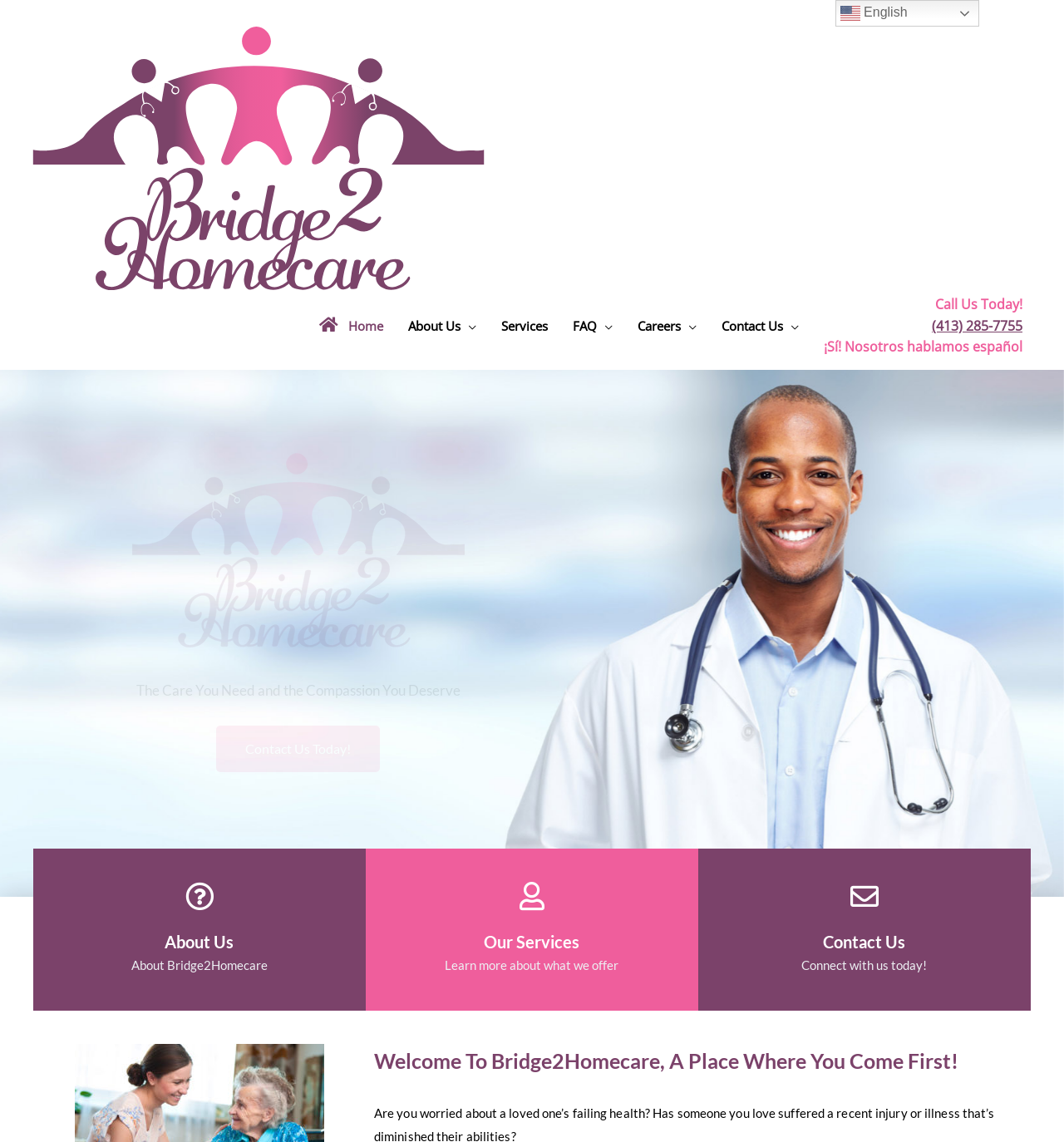Please identify the bounding box coordinates of the clickable element to fulfill the following instruction: "Learn more about the services". The coordinates should be four float numbers between 0 and 1, i.e., [left, top, right, bottom].

[0.455, 0.598, 0.545, 0.615]